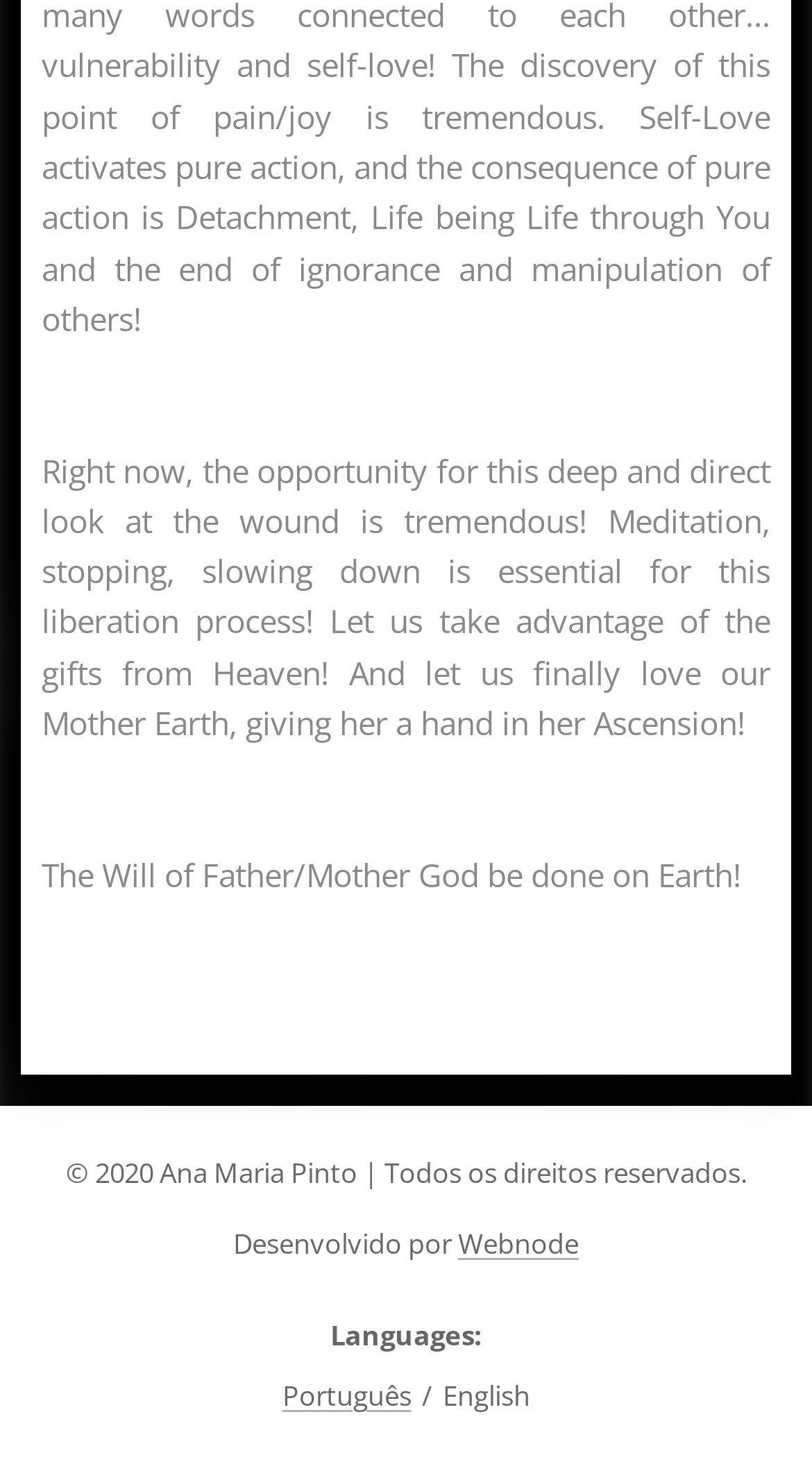Based on the element description "Download MOD APK Games", predict the bounding box coordinates of the UI element.

None